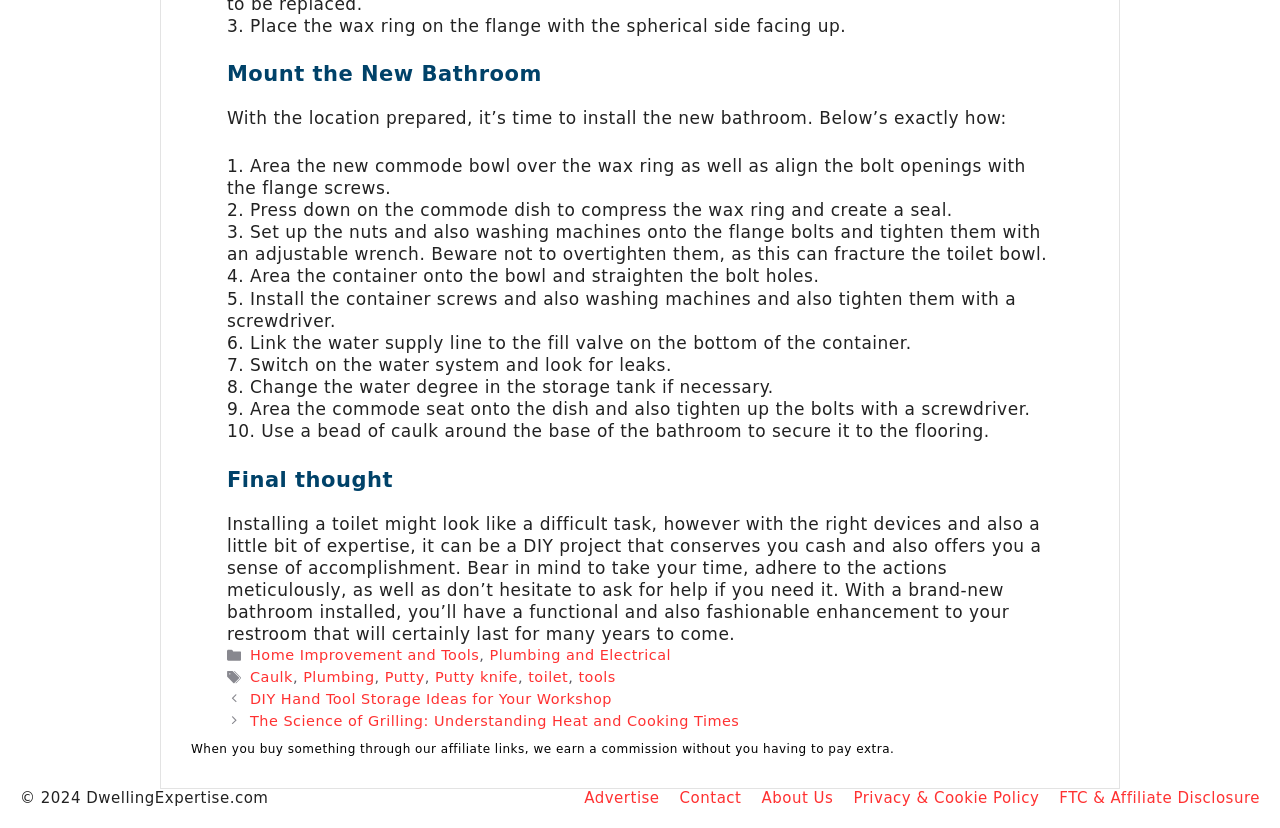What is the first step to install a new toilet?
Refer to the image and give a detailed response to the question.

According to the instructions on the webpage, the first step to install a new toilet is to place the wax ring on the flange with the spherical side facing up.